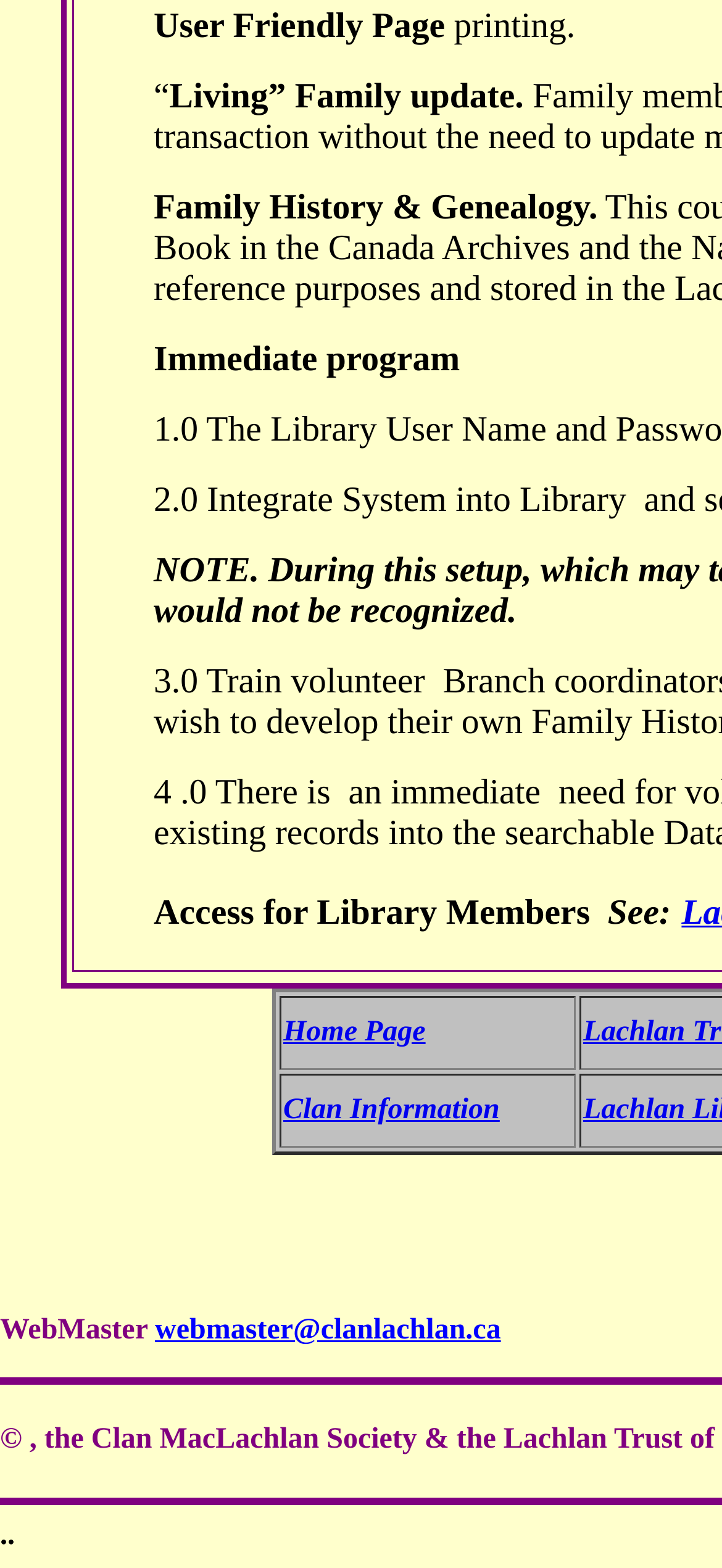Find the bounding box coordinates for the UI element whose description is: "webmaster@clanlachlan.ca". The coordinates should be four float numbers between 0 and 1, in the format [left, top, right, bottom].

[0.215, 0.838, 0.694, 0.858]